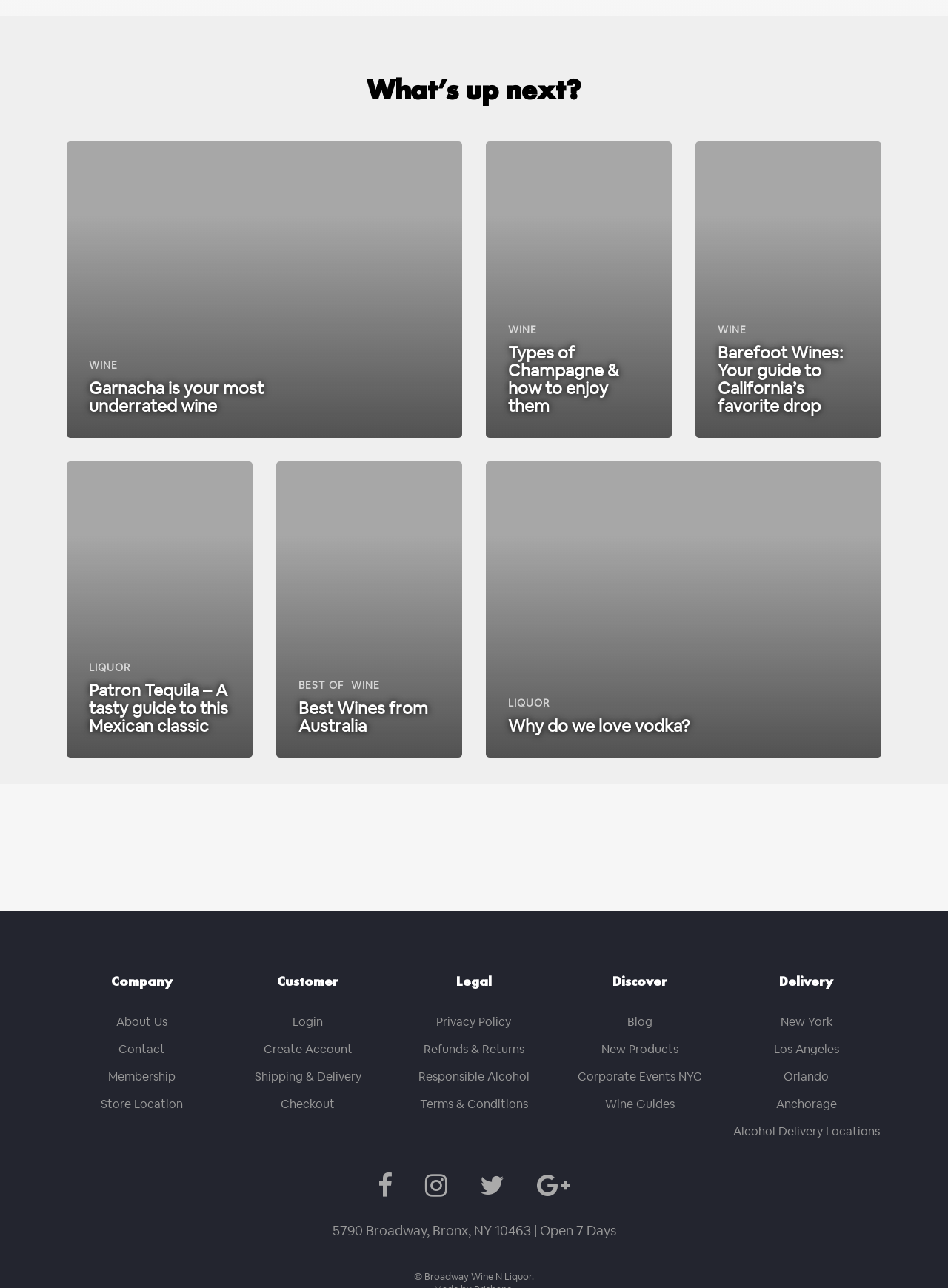What is the theme of the 'Blog' section?
Please use the image to provide a one-word or short phrase answer.

Wine and liquor